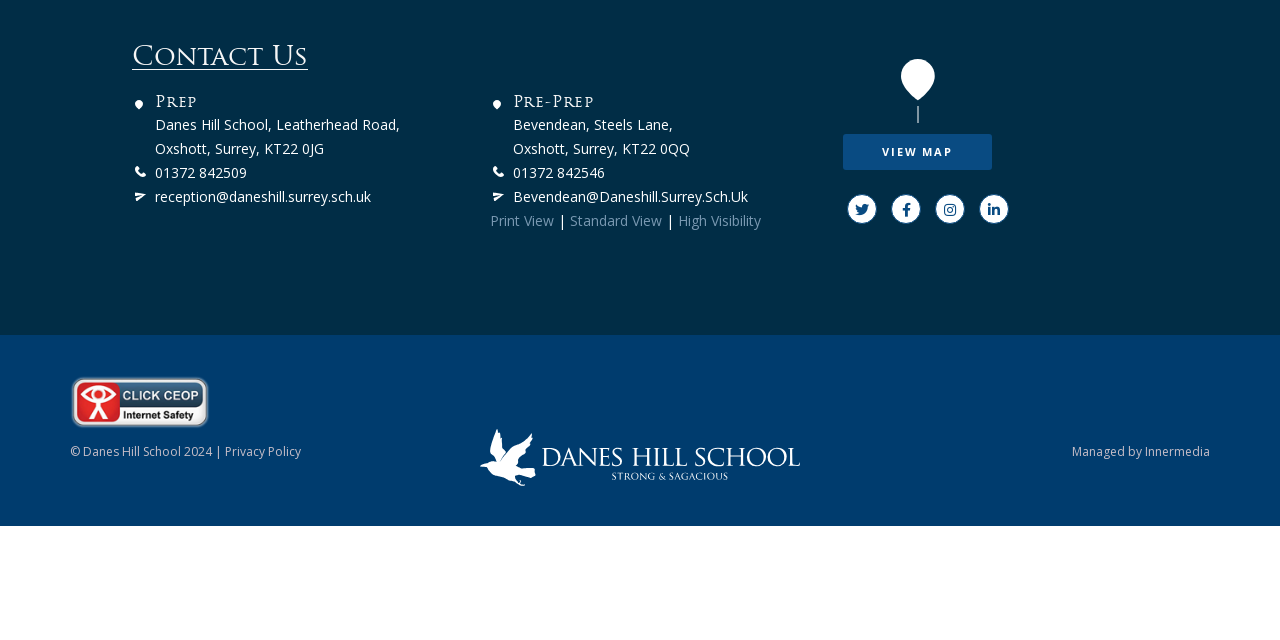Based on the element description: "title="Twitter"", identify the UI element and provide its bounding box coordinates. Use four float numbers between 0 and 1, [left, top, right, bottom].

[0.662, 0.303, 0.685, 0.35]